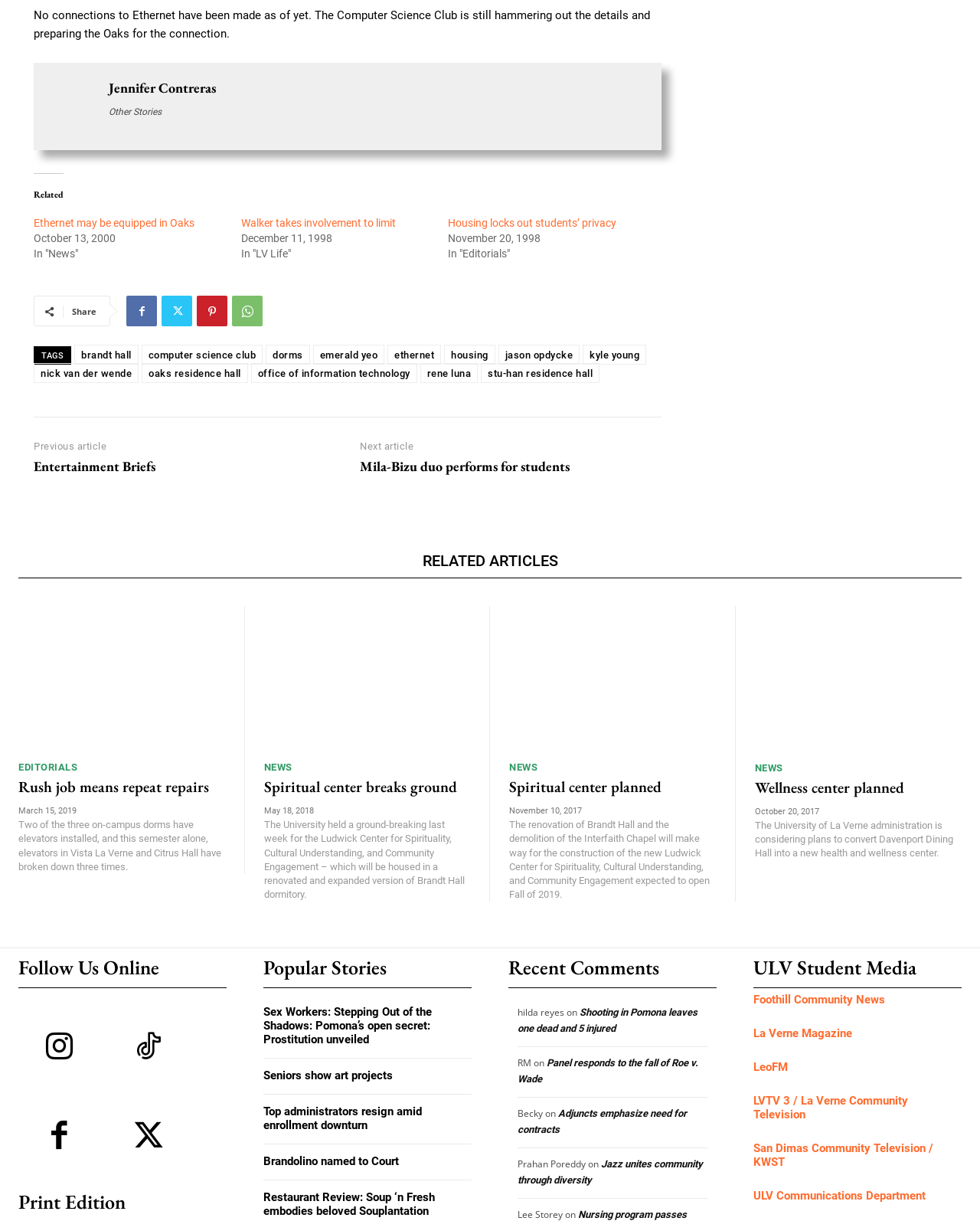What is the purpose of the 'Follow Us Online' section?
Refer to the image and give a detailed answer to the query.

The 'Follow Us Online' section contains links to social media platforms, suggesting that its purpose is to provide a way for users to follow the publication online.